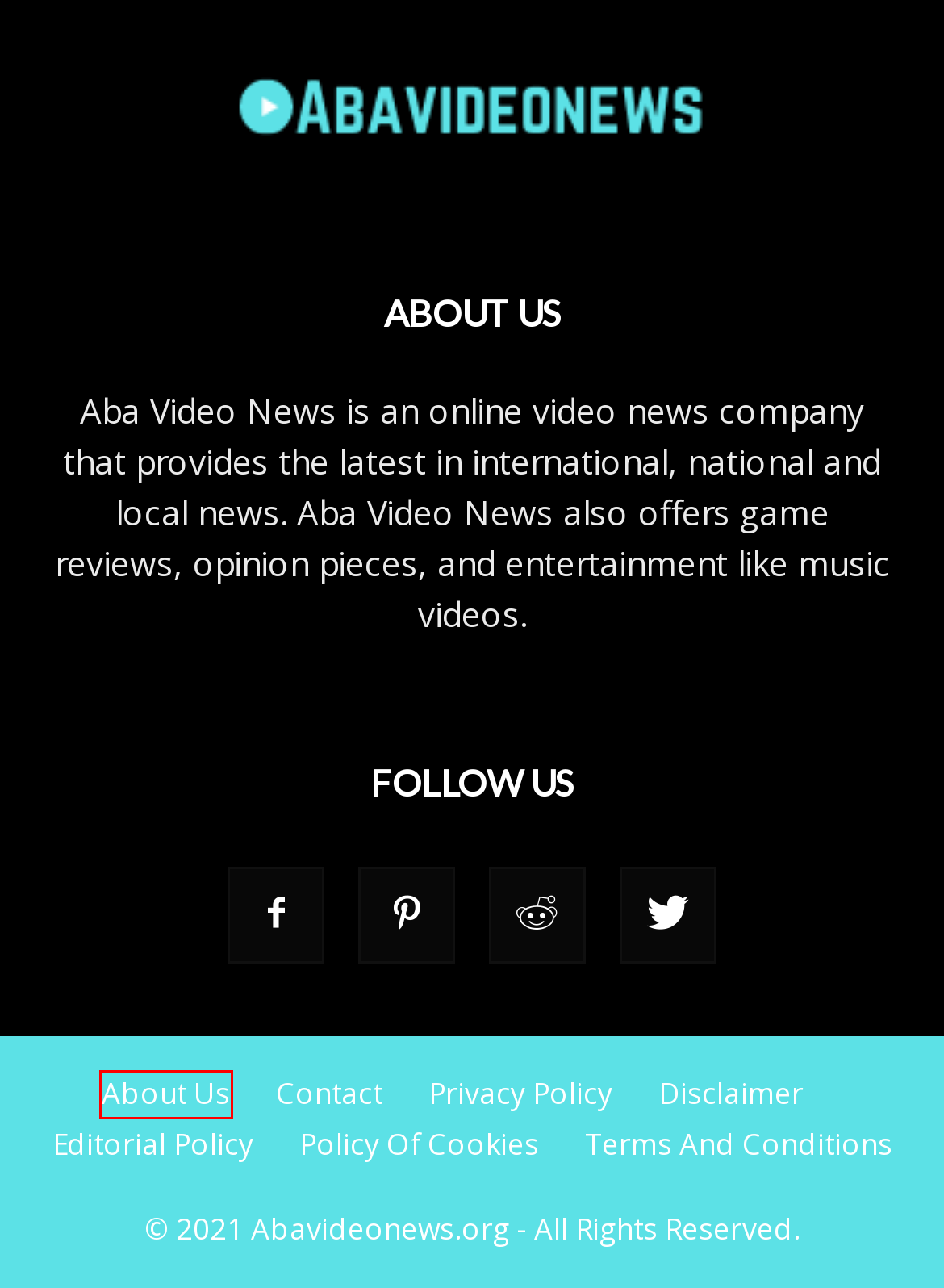You have a screenshot of a webpage with a red bounding box highlighting a UI element. Your task is to select the best webpage description that corresponds to the new webpage after clicking the element. Here are the descriptions:
A. Factors to Consider Before Choosing Squirrel Control Service? - ABA Video News
B. Disclaimer - ABA Video News
C. Editorial Policy - ABA Video News
D. Ethan More, Author at ABA Video News
E. Dive Into the Headlines with AbavideoNews - Your Window to the World
F. The Importance of Preserving Old School Materials for Generations Ahead - ABA Video News
G. Terms And Conditions - ABA Video News
H. About Us - ABA Video News

H